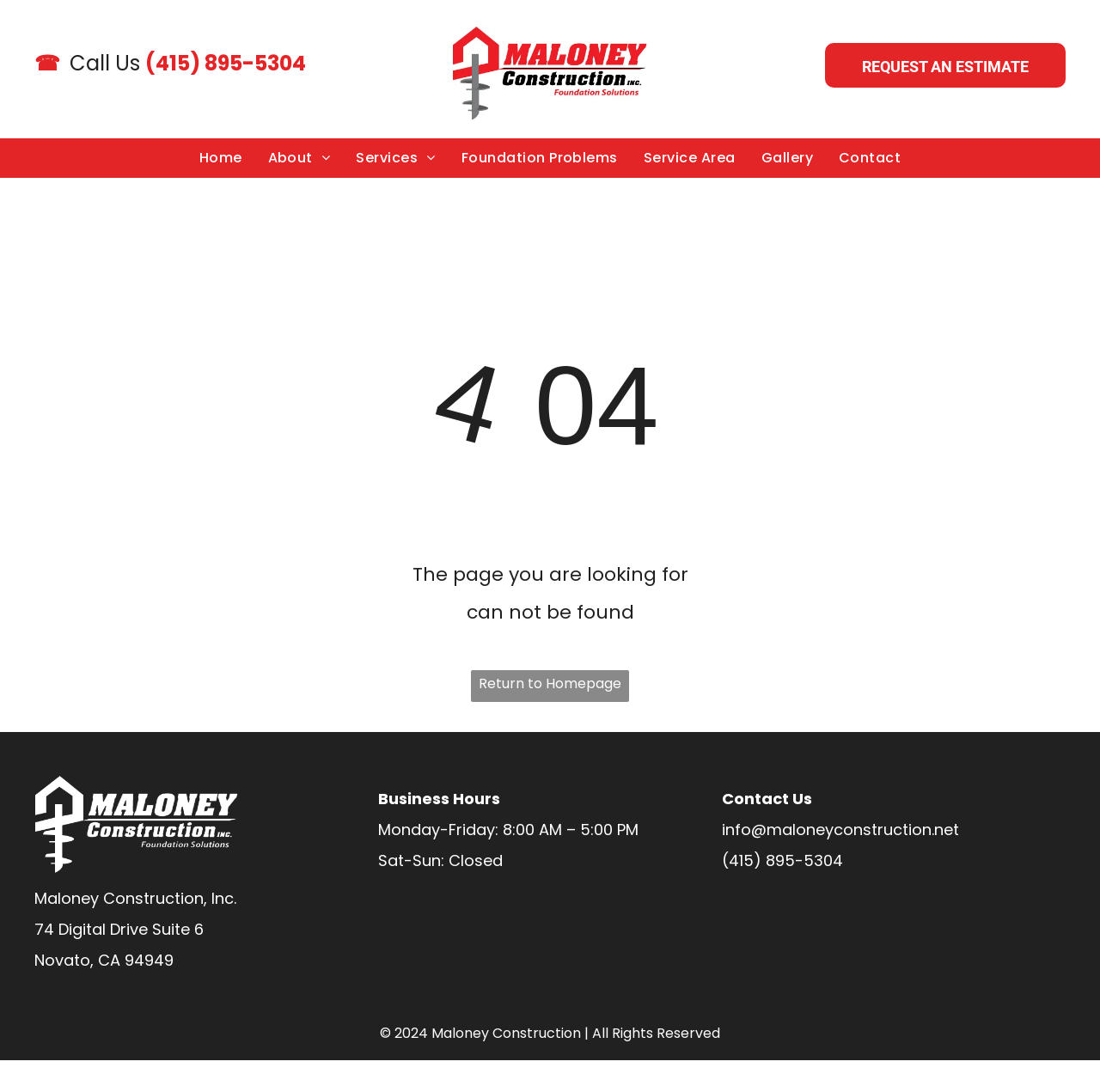Describe every aspect of the webpage in a detailed manner.

This webpage appears to be a 404 error page for a construction company, Maloney Construction, Inc. At the top left corner, there is a phone icon and a "Call Us" link, followed by the company's phone number. To the right of these elements, there is a logo image with a link to the homepage. 

Below the logo, there is a horizontal menu bar with several menu items, including "Home", "About", "Services", "Foundation Problems", "Service Area", "Gallery", and "Contact". The "About" and "Services" menu items have dropdown menus with additional links. 

In the main content area, there is a message indicating that the page the user is looking for cannot be found. Below this message, there is a link to return to the homepage. 

At the bottom of the page, there is a footer section with the company's address, business hours, and contact information, including an email address and phone number. There is also a copyright notice and a "Share by" section, although it is not clear what this section is for.